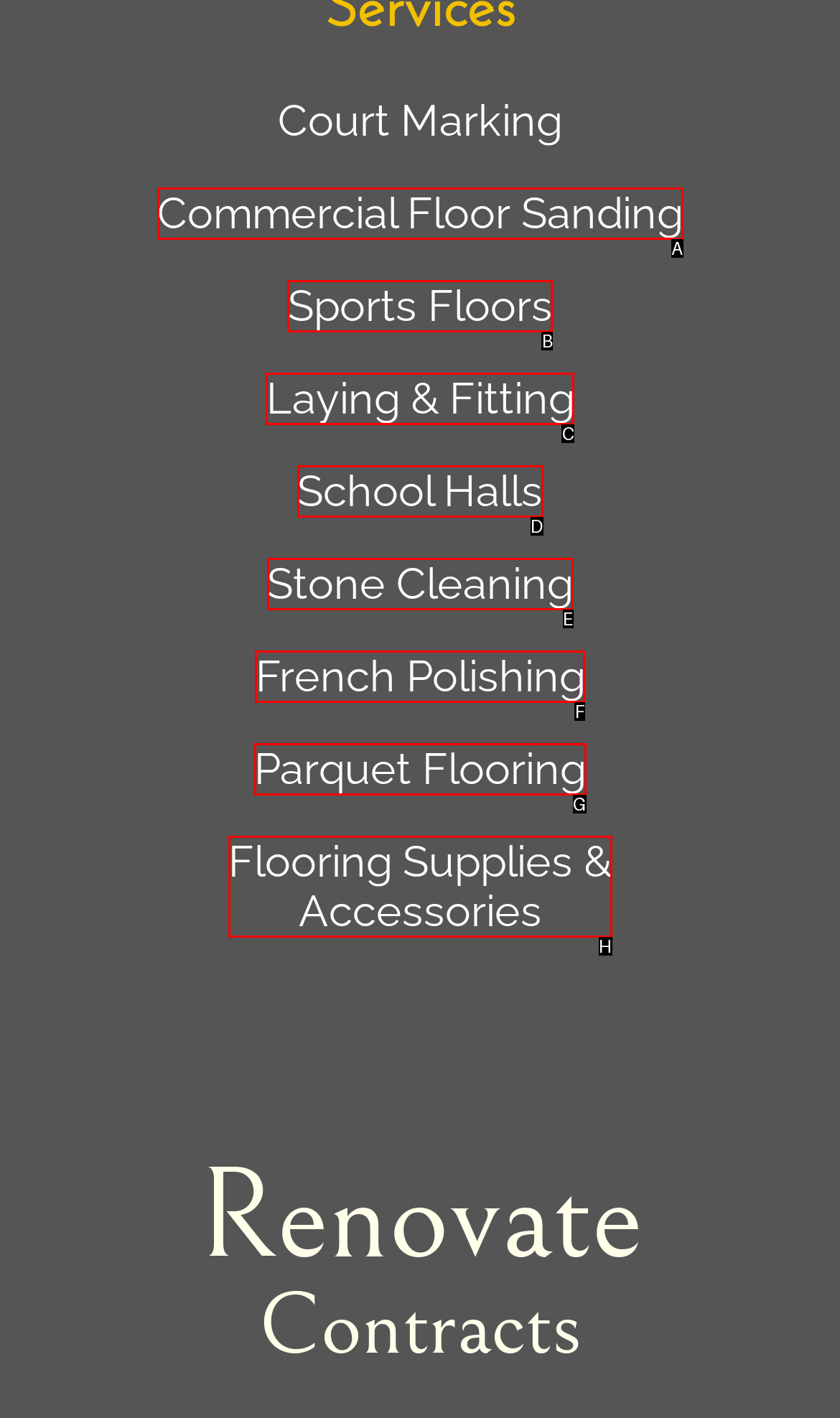Identify the HTML element that matches the description: Flooring Supplies & Accessories
Respond with the letter of the correct option.

H